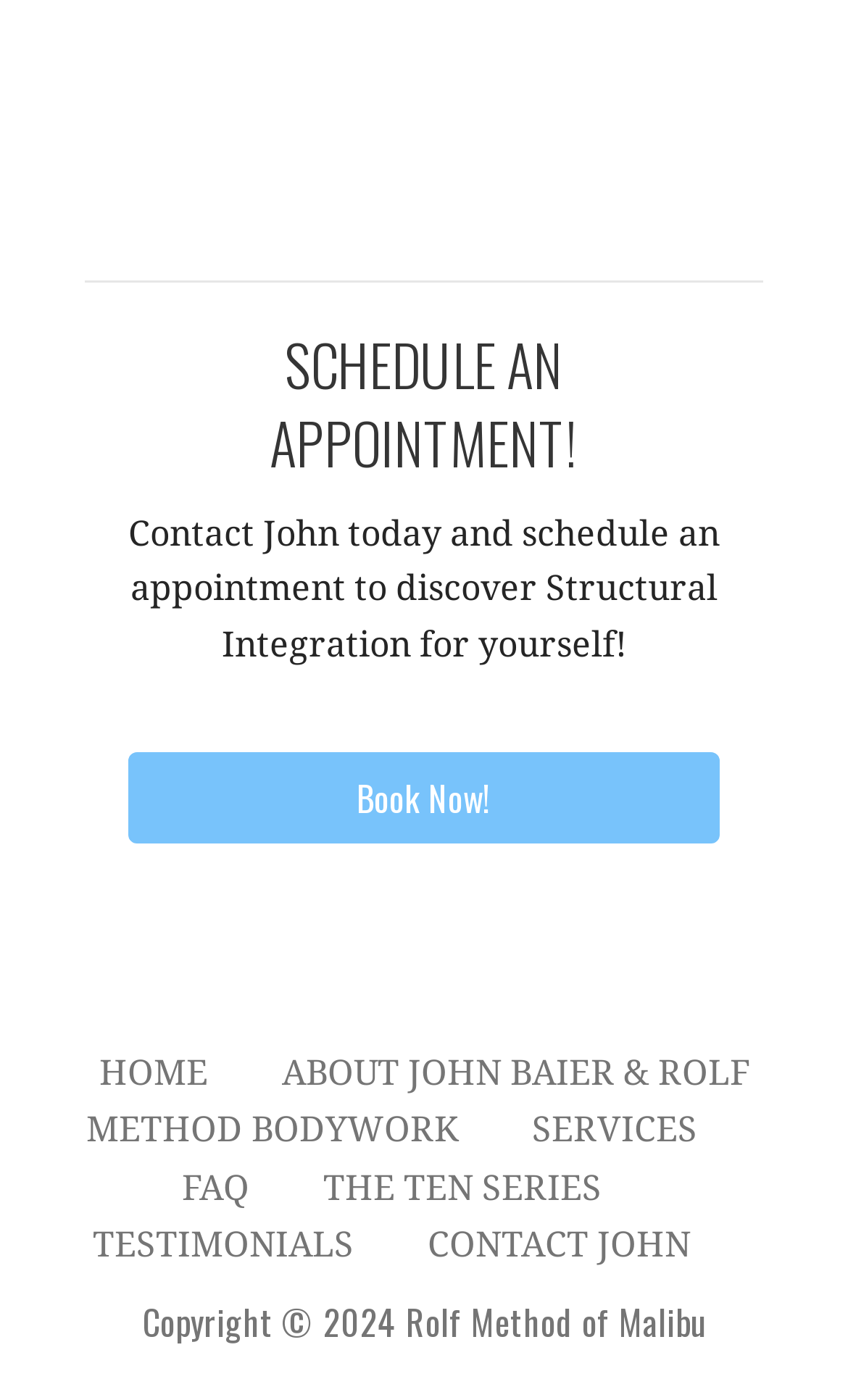Identify the bounding box for the UI element that is described as follows: "FAQ".

[0.214, 0.833, 0.294, 0.863]